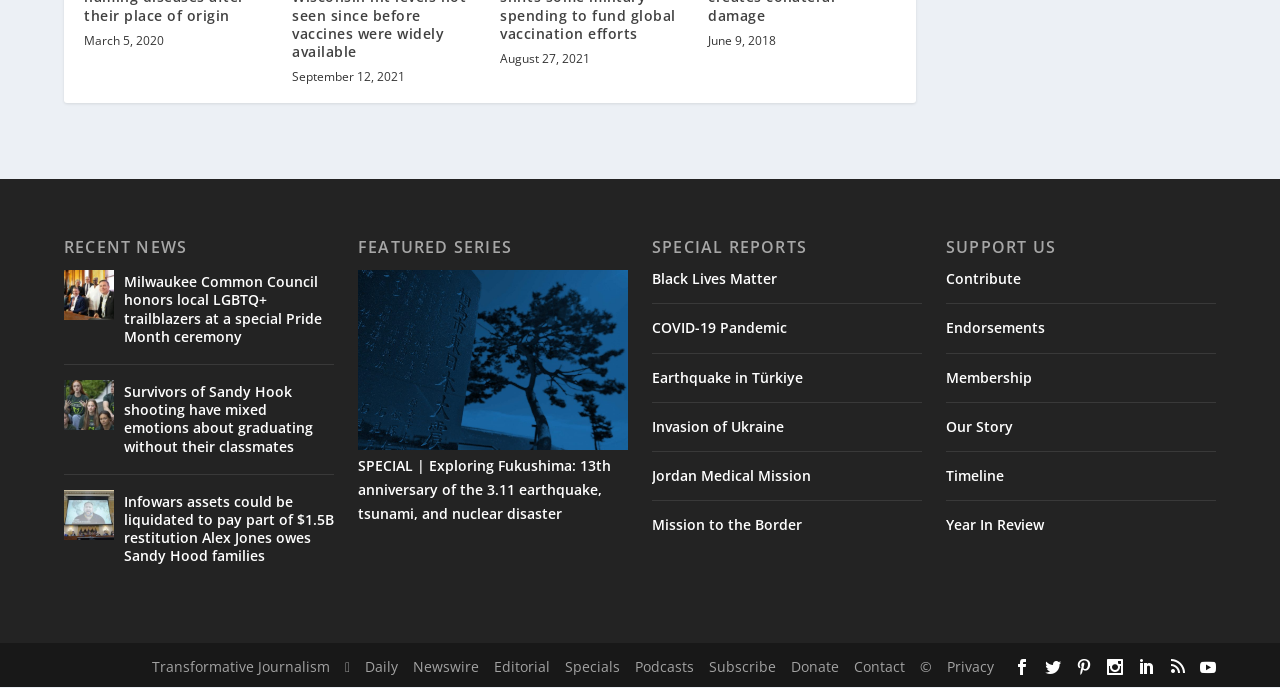Can you show the bounding box coordinates of the region to click on to complete the task described in the instruction: "Explore the featured series on Fukushima"?

[0.28, 0.613, 0.491, 0.641]